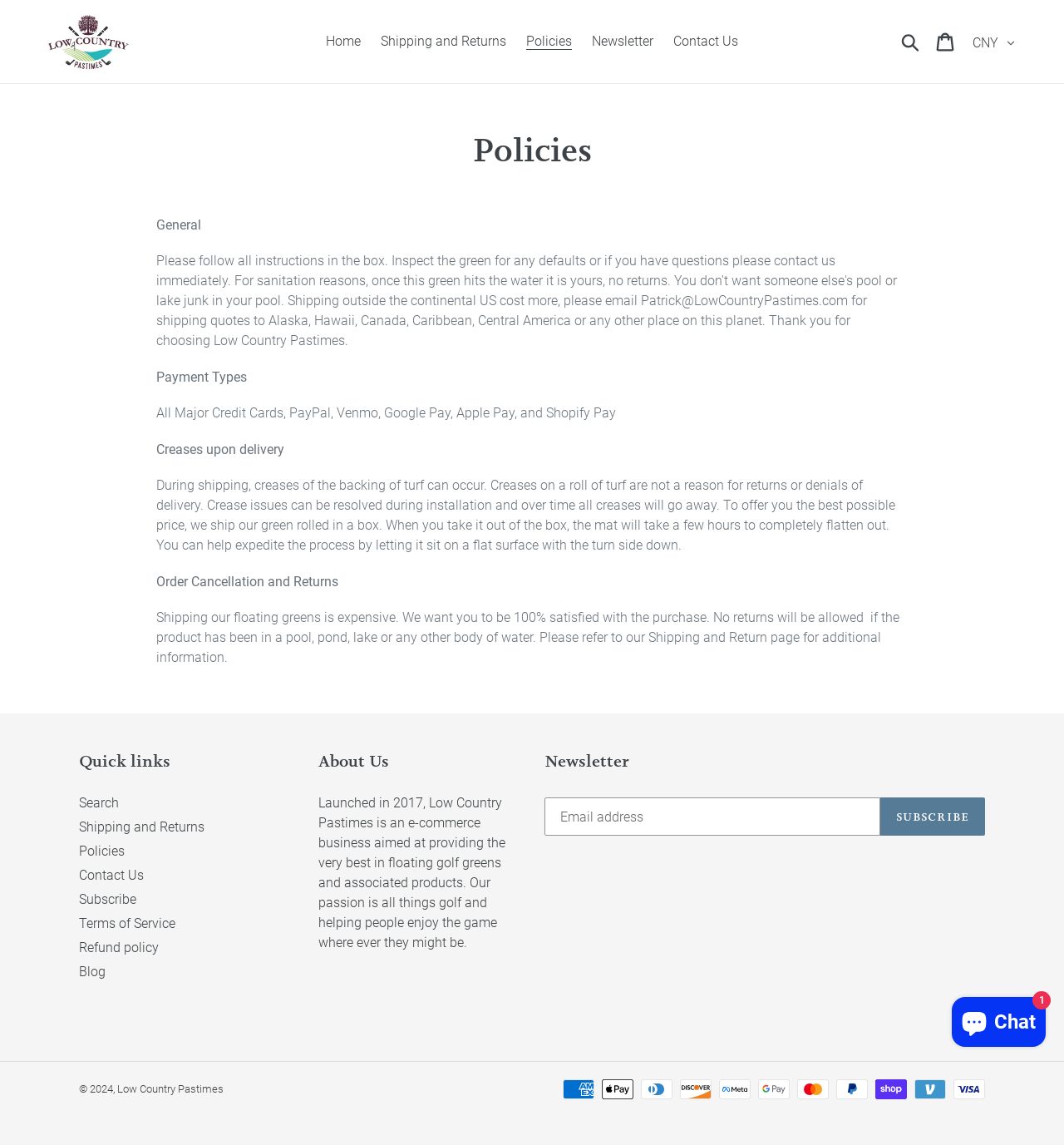Pinpoint the bounding box coordinates of the clickable area needed to execute the instruction: "Click the Search button". The coordinates should be specified as four float numbers between 0 and 1, i.e., [left, top, right, bottom].

[0.842, 0.027, 0.871, 0.046]